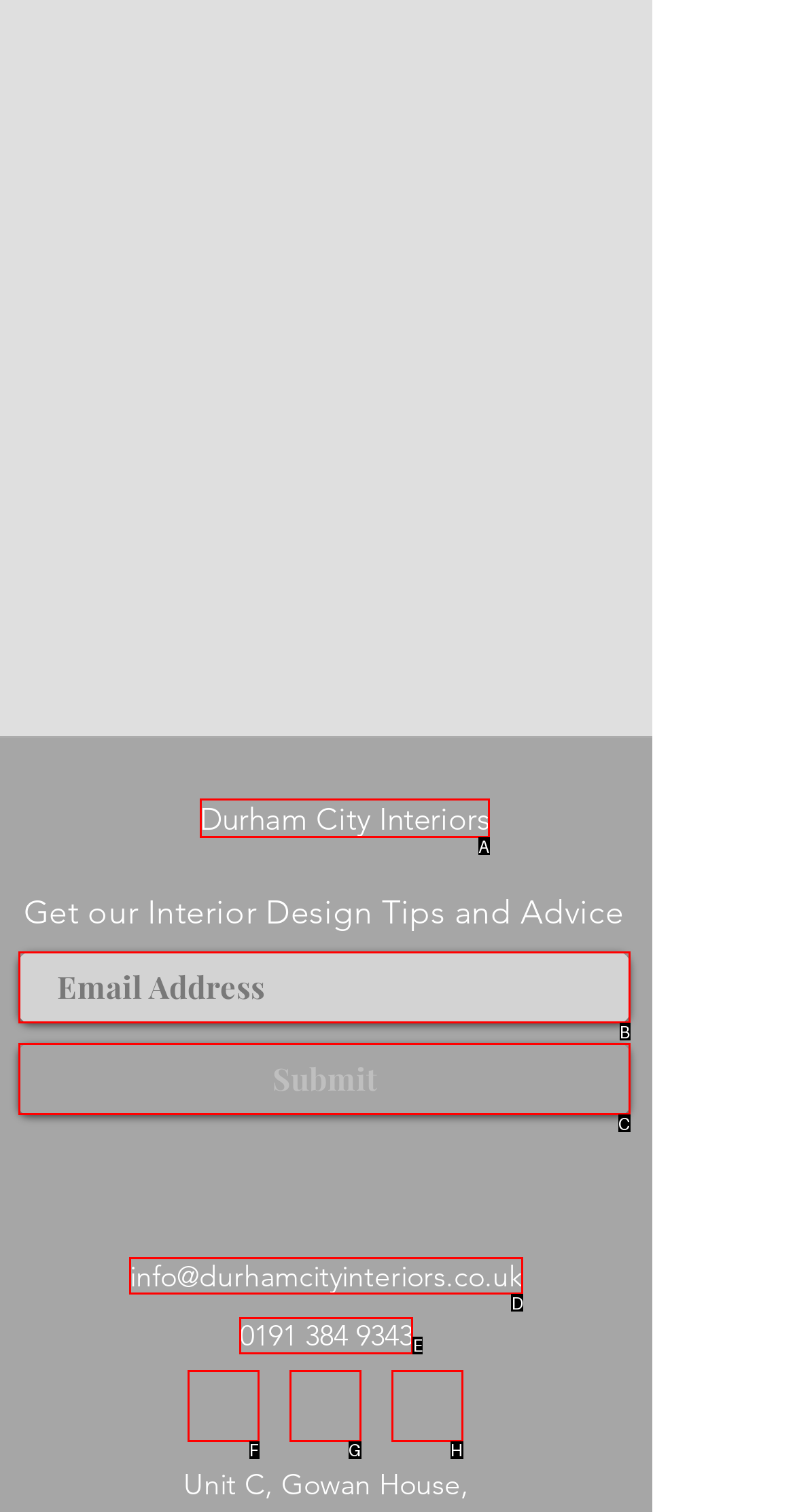Choose the HTML element that matches the description: Durham City Interiors
Reply with the letter of the correct option from the given choices.

A